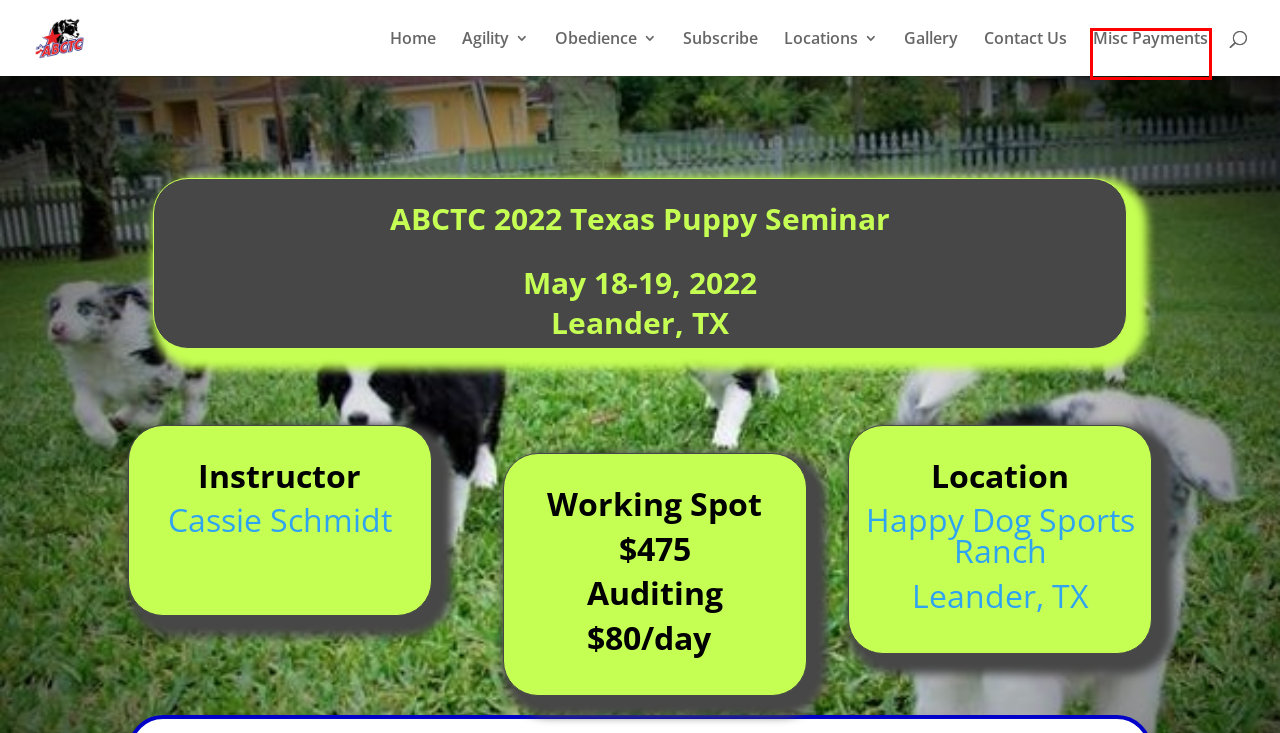You are provided with a screenshot of a webpage containing a red rectangle bounding box. Identify the webpage description that best matches the new webpage after the element in the bounding box is clicked. Here are the potential descriptions:
A. Happy Dog Sports Ranch | Ann Braue's Canine Training Center
B. Gallery | Ann Braue's Canine Training Center
C. Contact Us | Ann Braue's Canine Training Center
D. Misc Payment Page | Ann Braue's Canine Training Center
E. Obedience Instructors | Ann Braue's Canine Training Center
F. Seminars | Ann Braue's Canine Training Center
G. Cassie Schmidt | Ann Braue's Canine Training Center
H. Ann Braue's Canine Training Center | Agility and Obedience Instruction

D